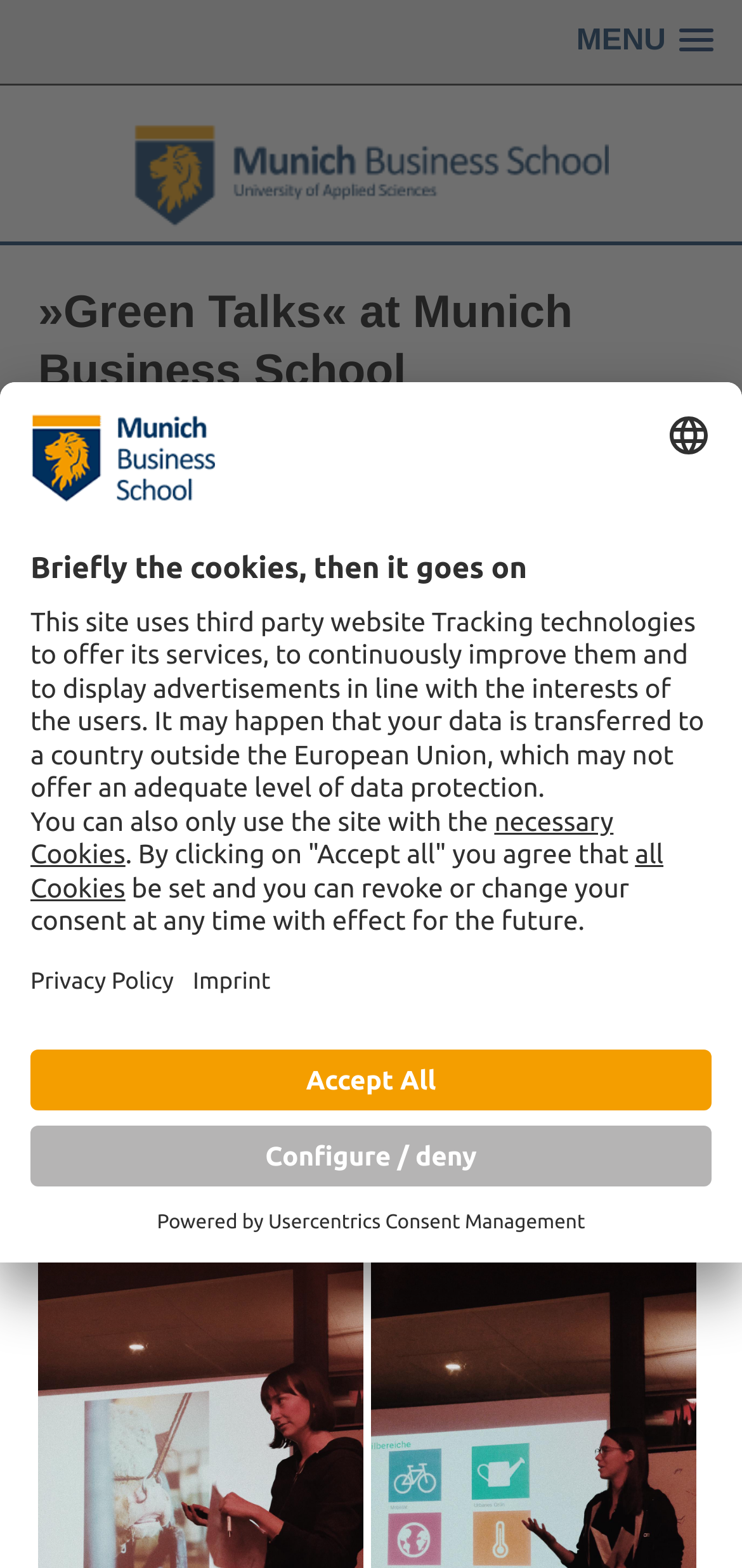Determine the bounding box for the UI element that matches this description: "Imprint".

[0.26, 0.613, 0.365, 0.635]